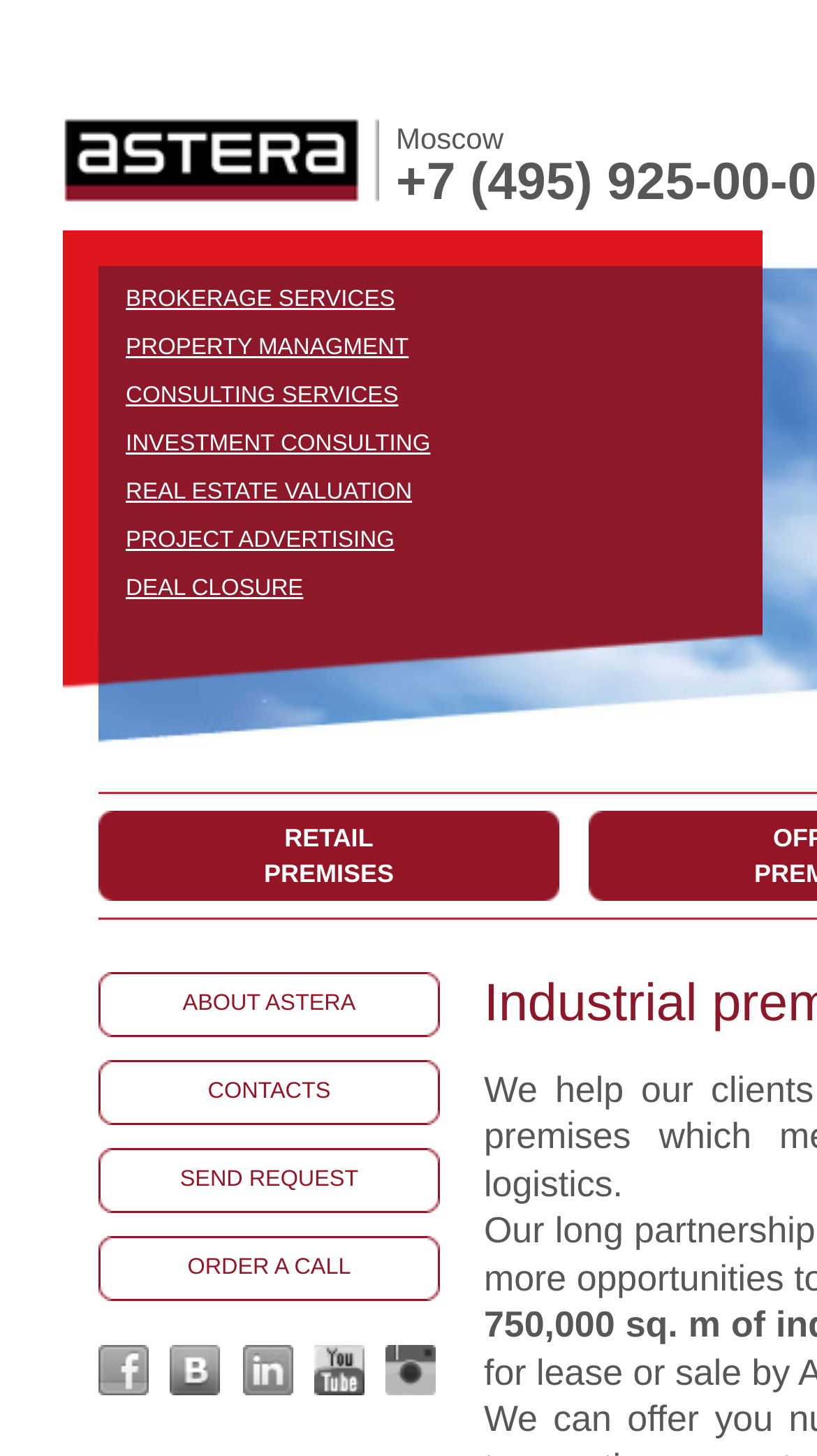Please determine the bounding box coordinates for the UI element described as: "Real Estate valuation".

[0.154, 0.324, 0.504, 0.353]